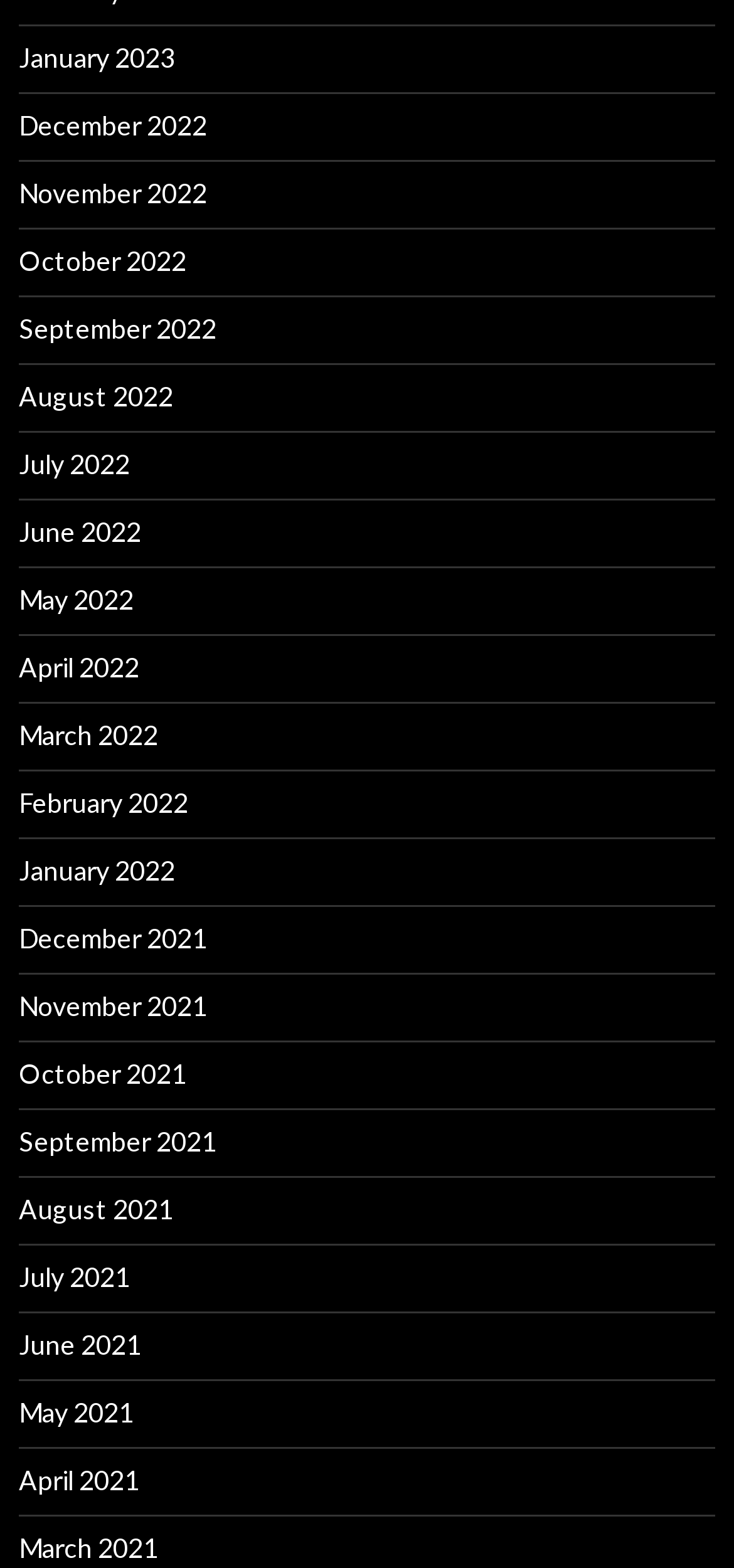Pinpoint the bounding box coordinates of the clickable area needed to execute the instruction: "access October 2022". The coordinates should be specified as four float numbers between 0 and 1, i.e., [left, top, right, bottom].

[0.026, 0.156, 0.254, 0.176]